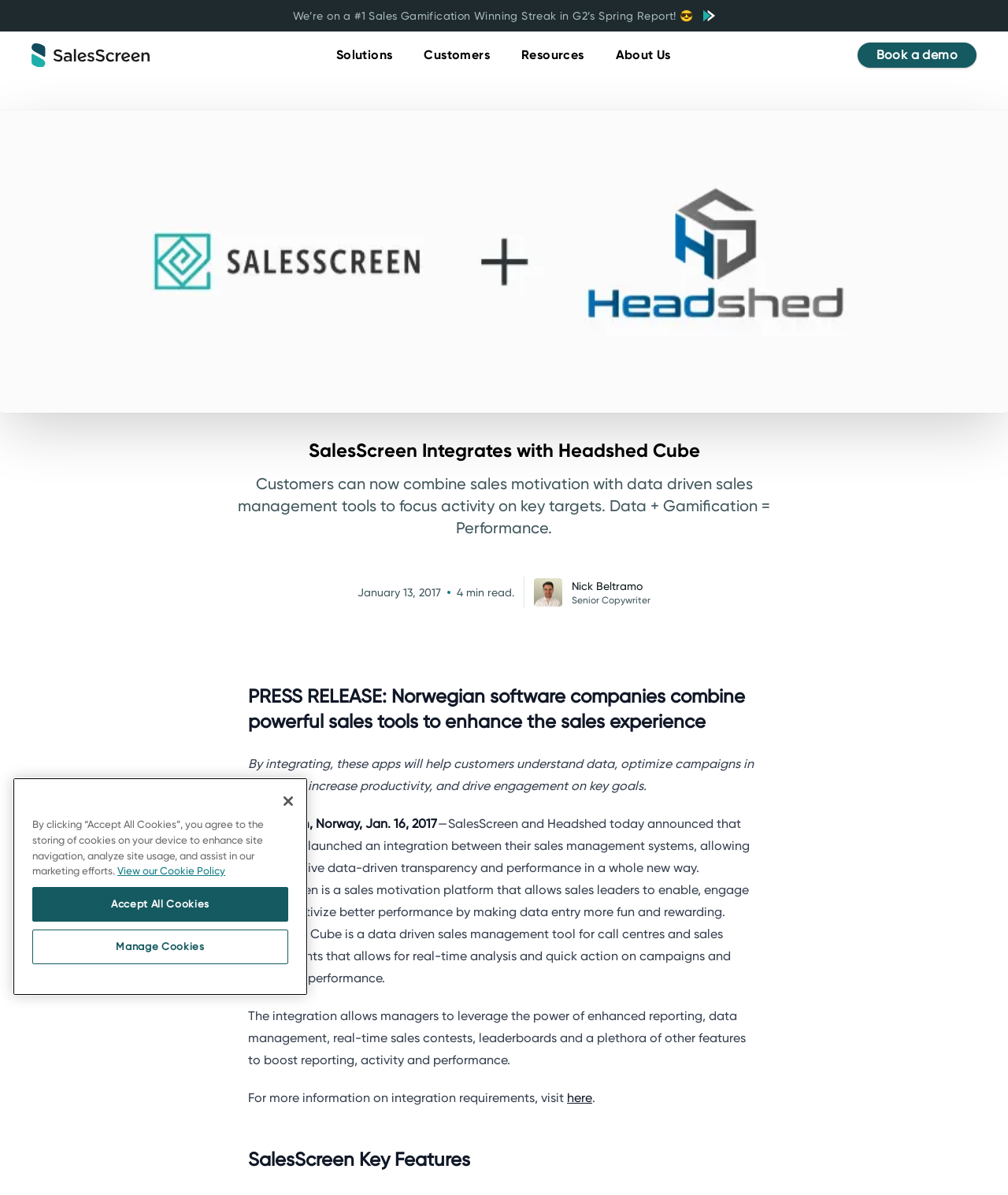Give a complete and precise description of the webpage's appearance.

The webpage appears to be a blog post from SalesScreen, a sales motivation platform. At the top of the page, there is a navigation menu with links to "Solutions", "Resources", "About Us", and "Customers". On the top-right corner, there is a "Book a demo" button.

Below the navigation menu, there is a large image that spans the entire width of the page, with a heading "SalesScreen Integrates with Headshed Cube" on top of it. The heading is followed by a brief description of the integration, which is "Customers can now combine sales motivation with data driven sales management tools to focus activity on key targets. Data + Gamification = Performance."

To the right of the image, there is a section with the author's name, Nick Beltramo, and a small image of him. Below this section, there is a press release with a heading "PRESS RELEASE: Norwegian software companies combine powerful sales tools to enhance the sales experience". The press release is followed by several paragraphs of text that describe the integration and its benefits.

Further down the page, there is a section with a heading "SalesScreen Key Features". At the bottom of the page, there is a privacy notice with a button to "Accept All Cookies" and a link to view the Cookie Policy.

On the bottom-left corner, there is a small link to "We’re on a #1 Sales Gamification Winning Streak in G2’s Spring Report! 😎" with a small image next to it.